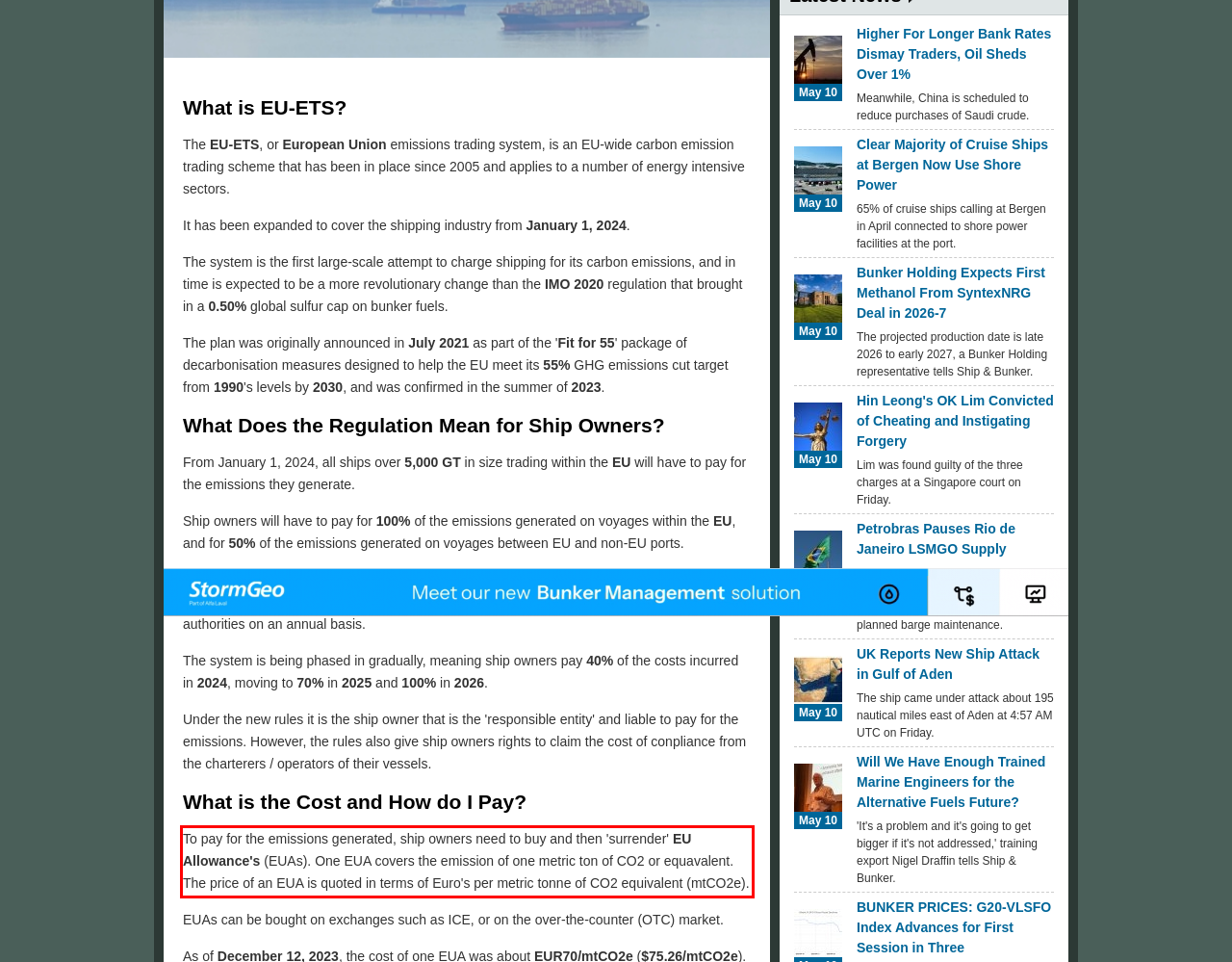Please look at the screenshot provided and find the red bounding box. Extract the text content contained within this bounding box.

To pay for the emissions generated, ship owners need to buy and then 'surrender' EU Allowance's (EUAs). One EUA covers the emission of one metric ton of CO2 or equavalent. The price of an EUA is quoted in terms of Euro's per metric tonne of CO2 equivalent (mtCO2e).